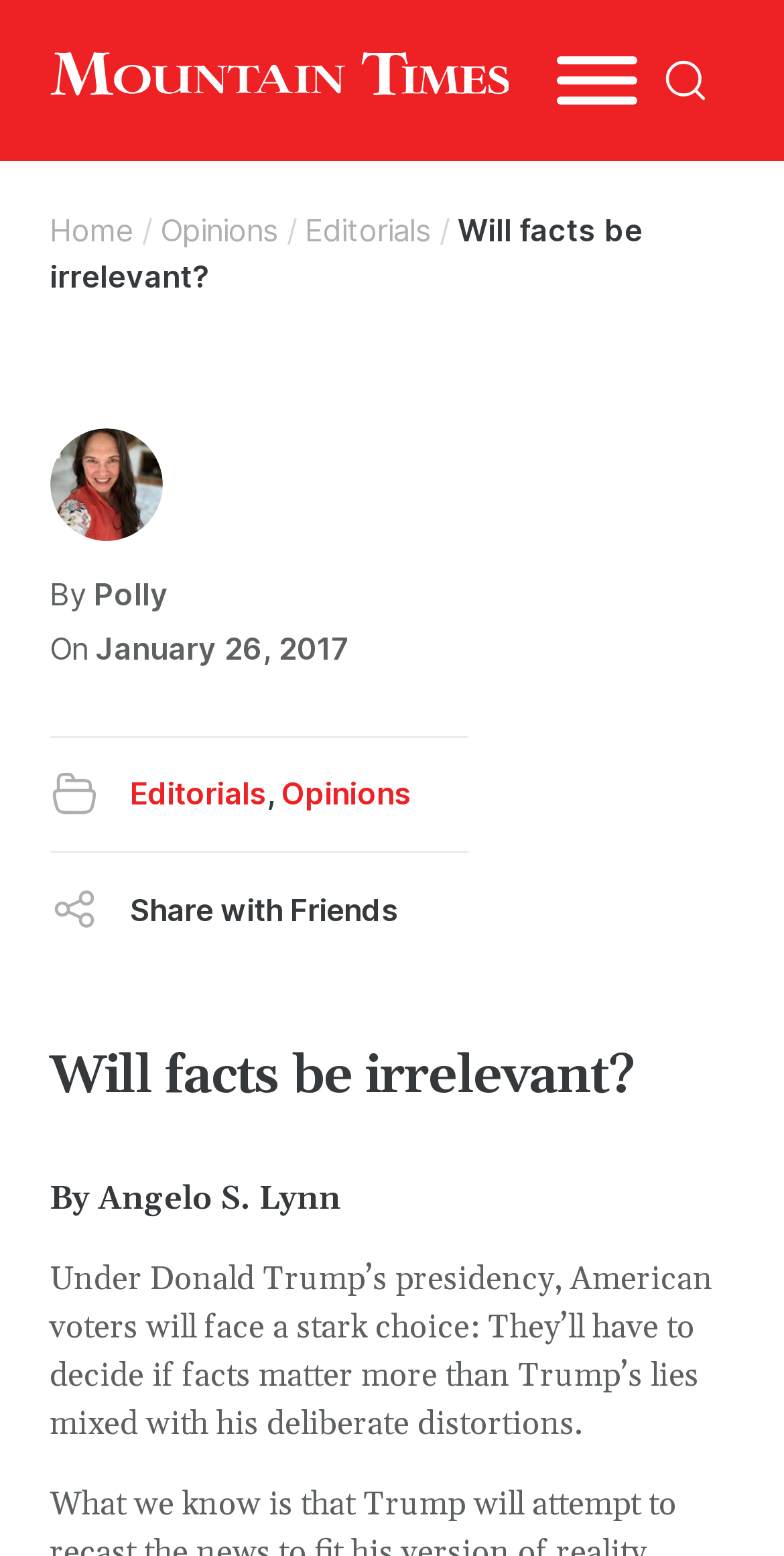Identify the first-level heading on the webpage and generate its text content.

Will facts be irrelevant?